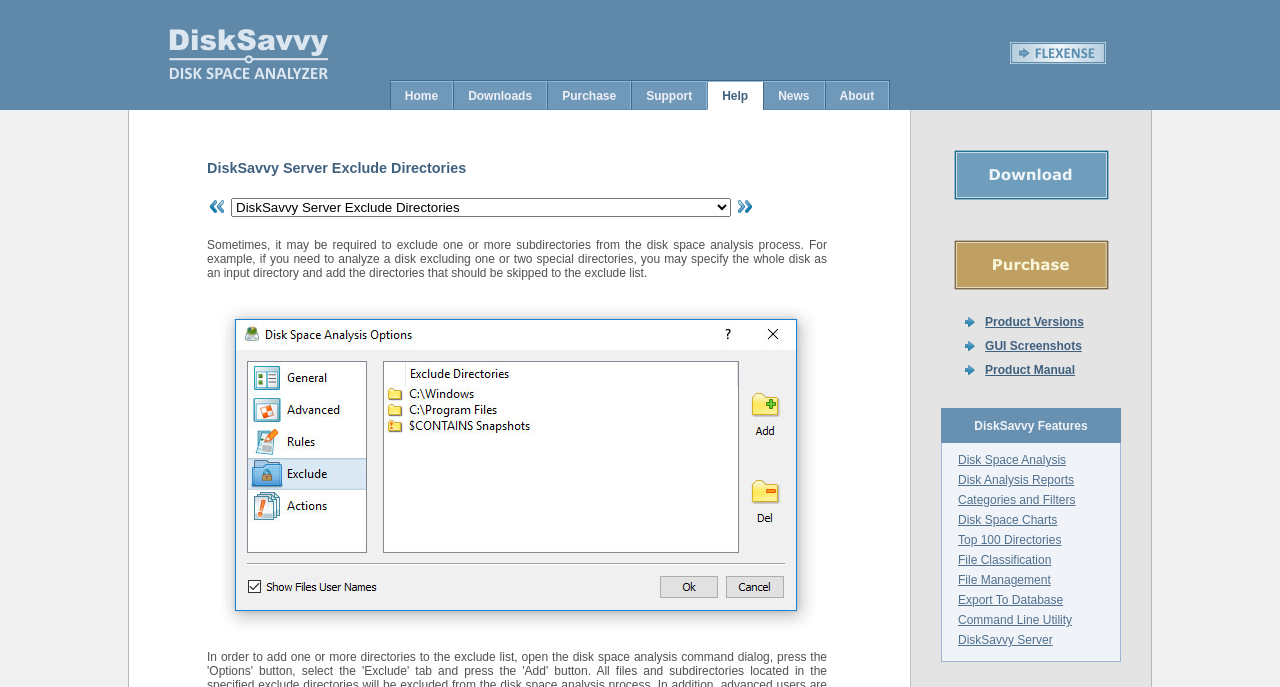Provide a short answer using a single word or phrase for the following question: 
What is the purpose of the 'Exclude List'?

To exclude directories from disk space analysis